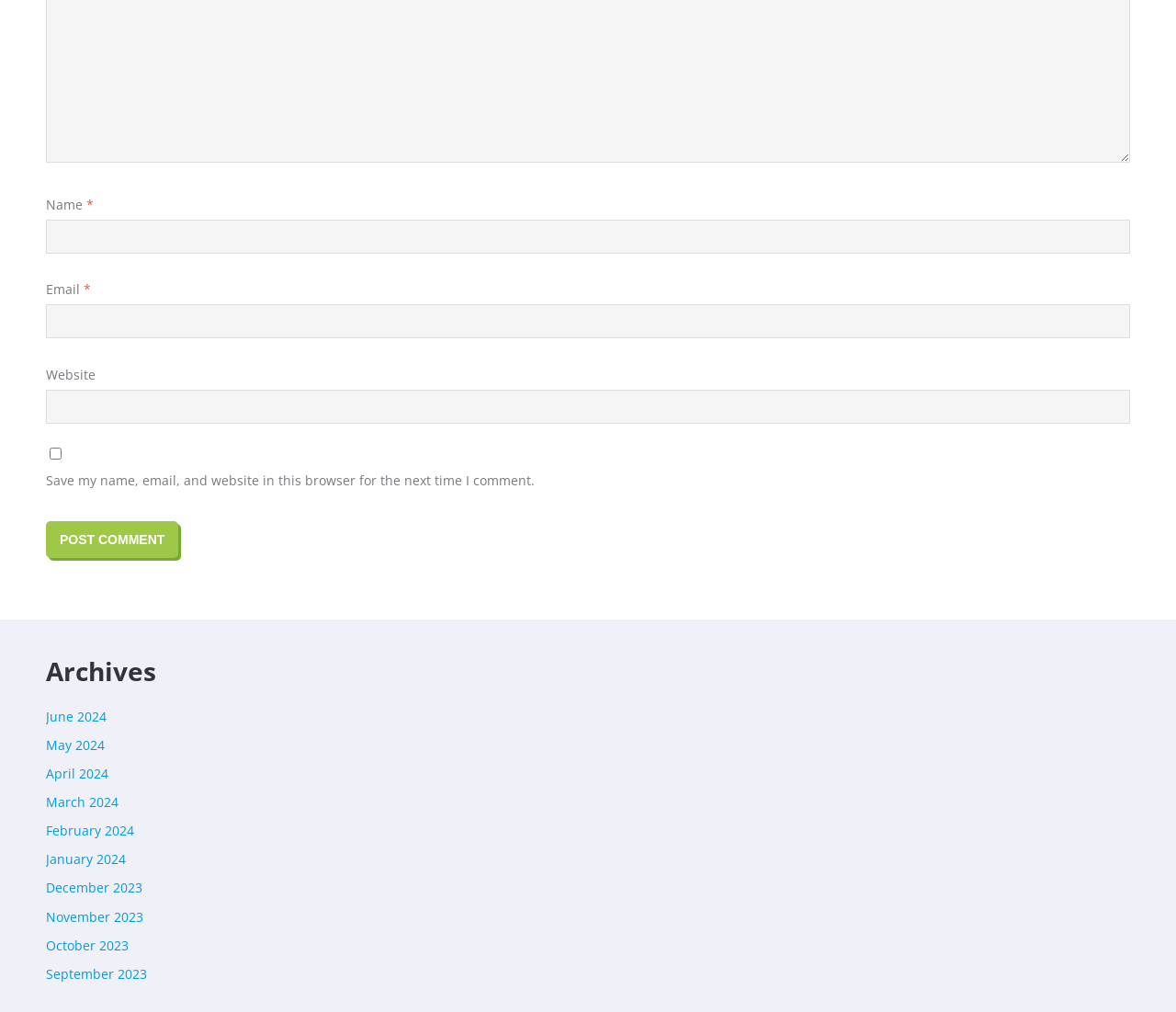How many input fields are required?
Using the visual information, respond with a single word or phrase.

Two